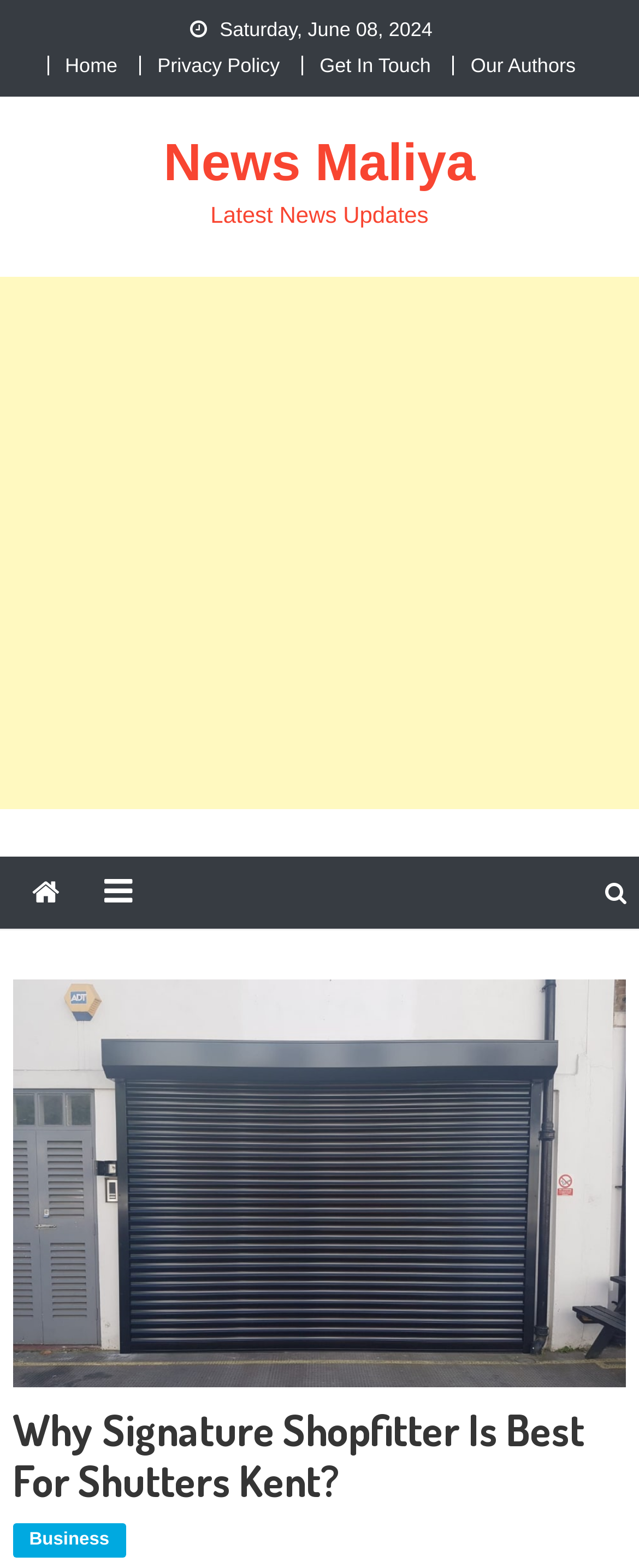Identify the bounding box coordinates for the element you need to click to achieve the following task: "read latest news updates". The coordinates must be four float values ranging from 0 to 1, formatted as [left, top, right, bottom].

[0.329, 0.129, 0.671, 0.145]